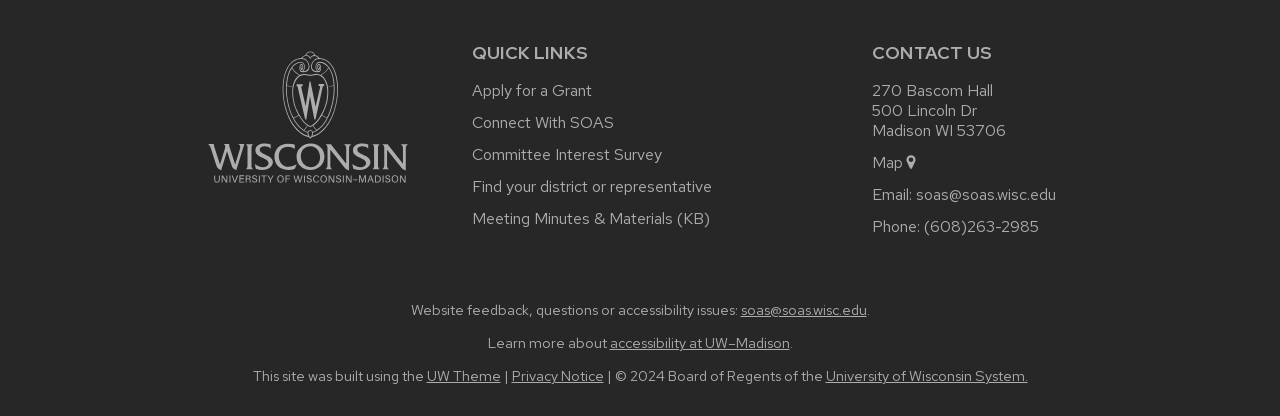Can you provide the bounding box coordinates for the element that should be clicked to implement the instruction: "Learn more about accessibility at UW–Madison"?

[0.476, 0.8, 0.617, 0.846]